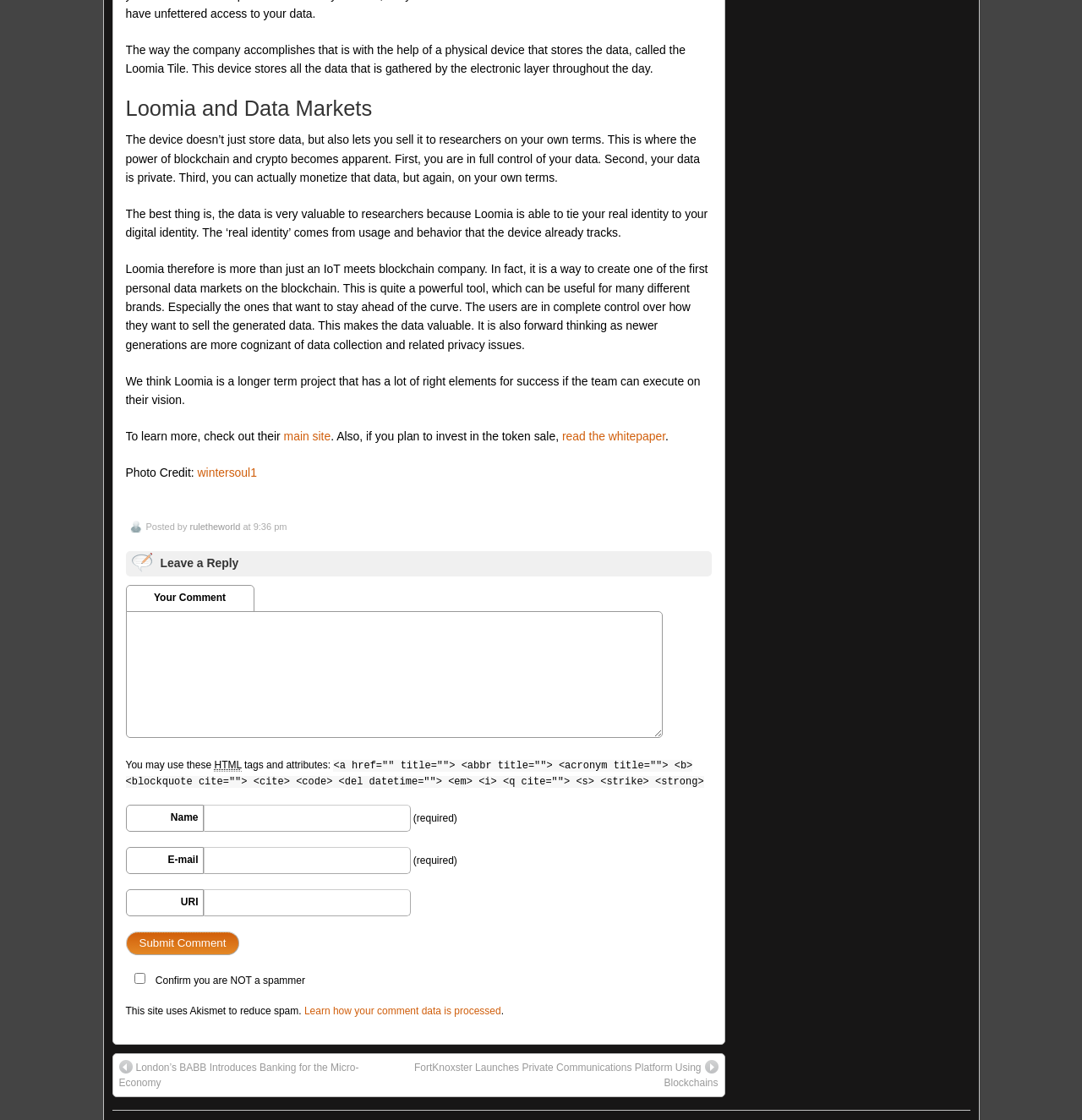Find and provide the bounding box coordinates for the UI element described here: "parent_node: Your Comment name="comment"". The coordinates should be given as four float numbers between 0 and 1: [left, top, right, bottom].

[0.116, 0.546, 0.613, 0.659]